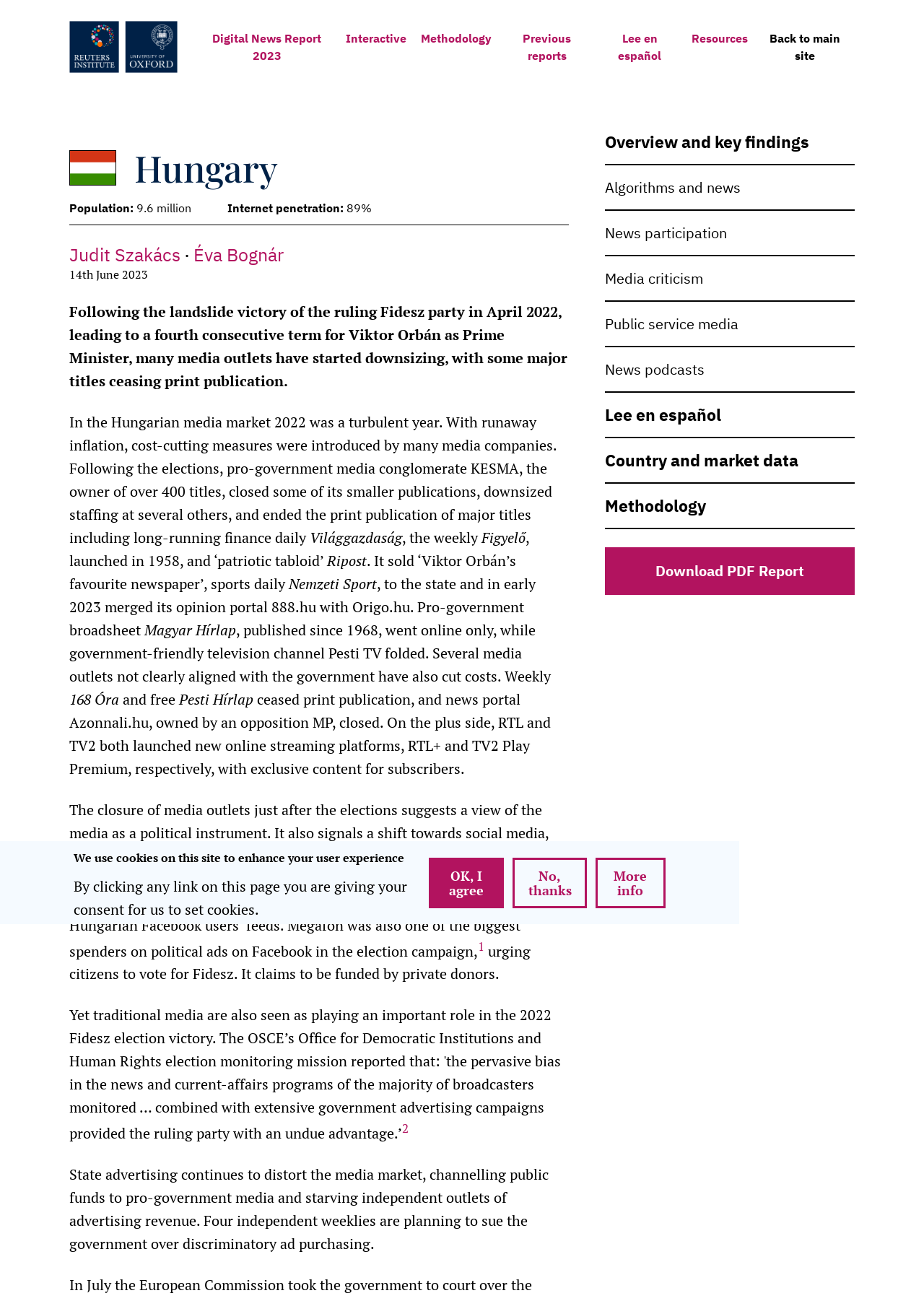Deliver a detailed narrative of the webpage's visual and textual elements.

The webpage is about Hungary, specifically focusing on the country's media landscape. At the top, there is a cookie consent alert dialog with a heading, static text, and three buttons: "OK, I agree", "No, thanks", and "More info". Below this, there is a link to skip to the main content.

The main content area is divided into two sections. On the left, there is a navigation menu with links to various sections, including "Digital News Report 2023", "Interactive", "Methodology", "Previous reports", "Resources", and "Back to main site". There is also an image and a link to "Lee en español".

On the right, there is a main article section with a heading "Hungary" and several static text elements providing information about the country, including its population and internet penetration. Below this, there are links to authors Judit Szakács and Éva Bognár, and a static text element with a date.

The main article continues with a long passage of text discussing the media landscape in Hungary, including the closure of media outlets, cost-cutting measures, and the role of social media in the government's media strategy. There are also several superscript links and static text elements providing additional information.

At the bottom of the page, there are links to various sections, including "Overview and key findings", "Algorithms and news", "News participation", "Media criticism", "Public service media", "News podcasts", "Country and market data", "Methodology", and "Download PDF Report".